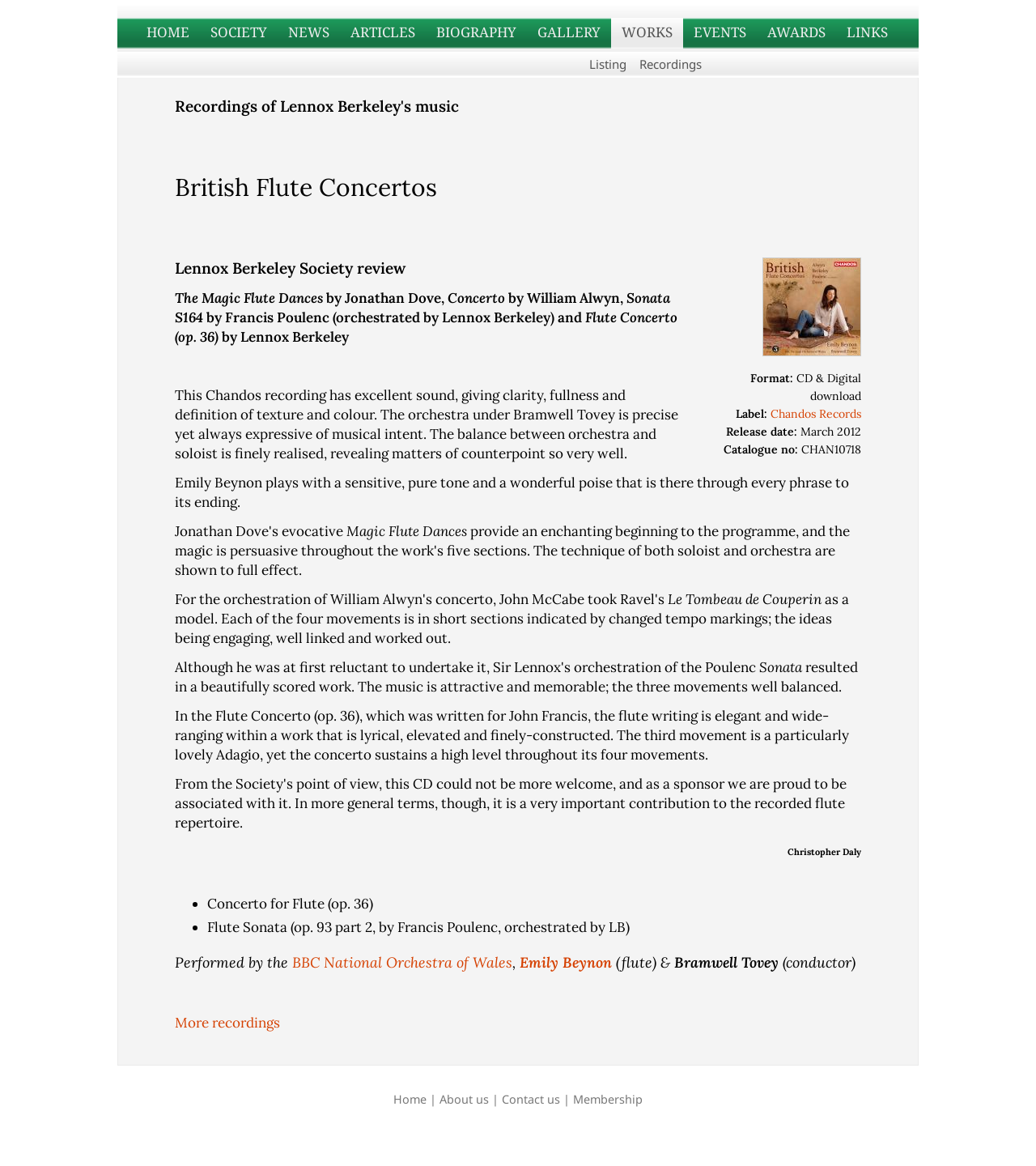Pinpoint the bounding box coordinates of the area that should be clicked to complete the following instruction: "Read more about Lennox Berkeley Society review". The coordinates must be given as four float numbers between 0 and 1, i.e., [left, top, right, bottom].

[0.169, 0.221, 0.831, 0.239]